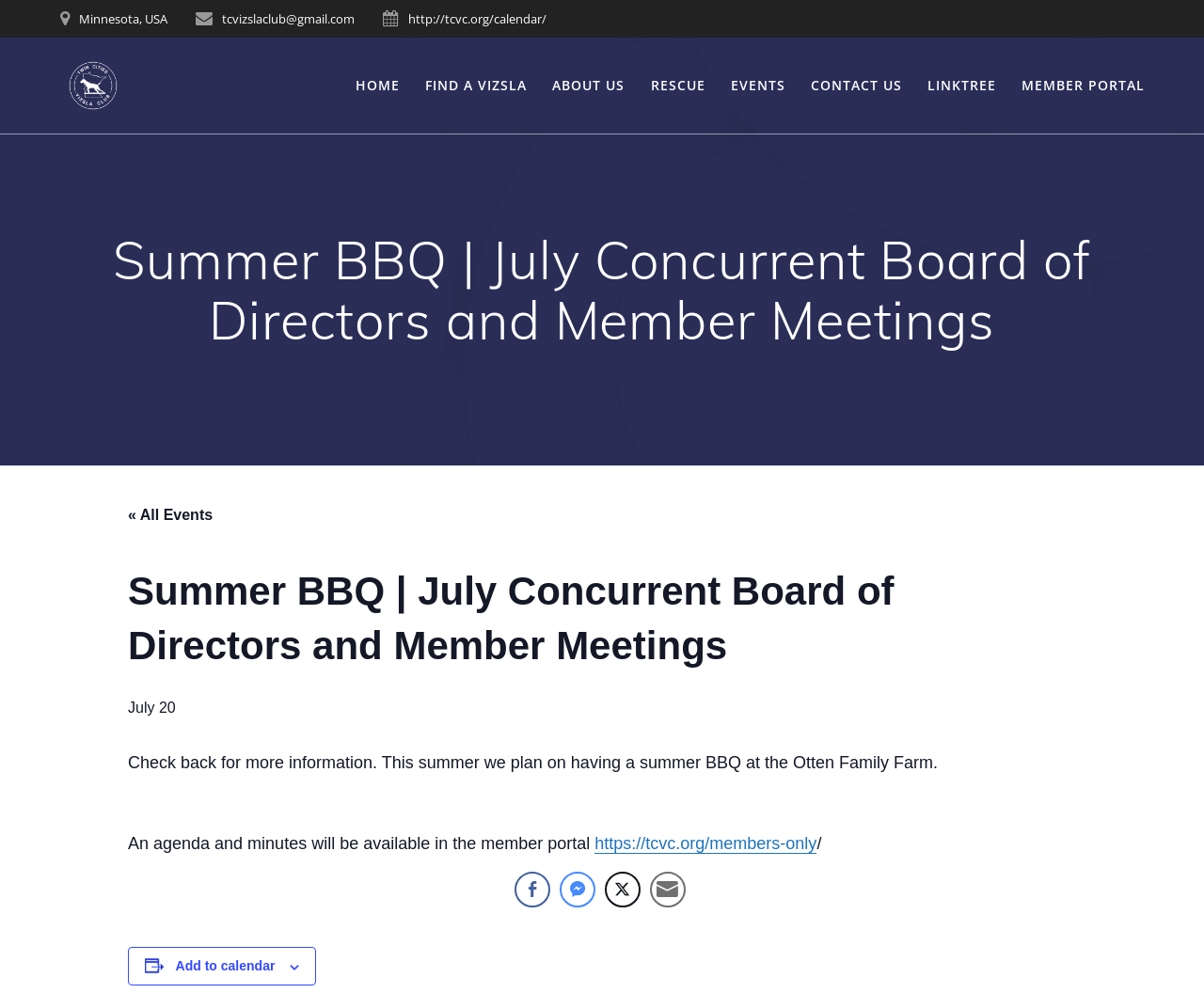What can be done with the event details?
Based on the screenshot, answer the question with a single word or phrase.

Share or add to calendar